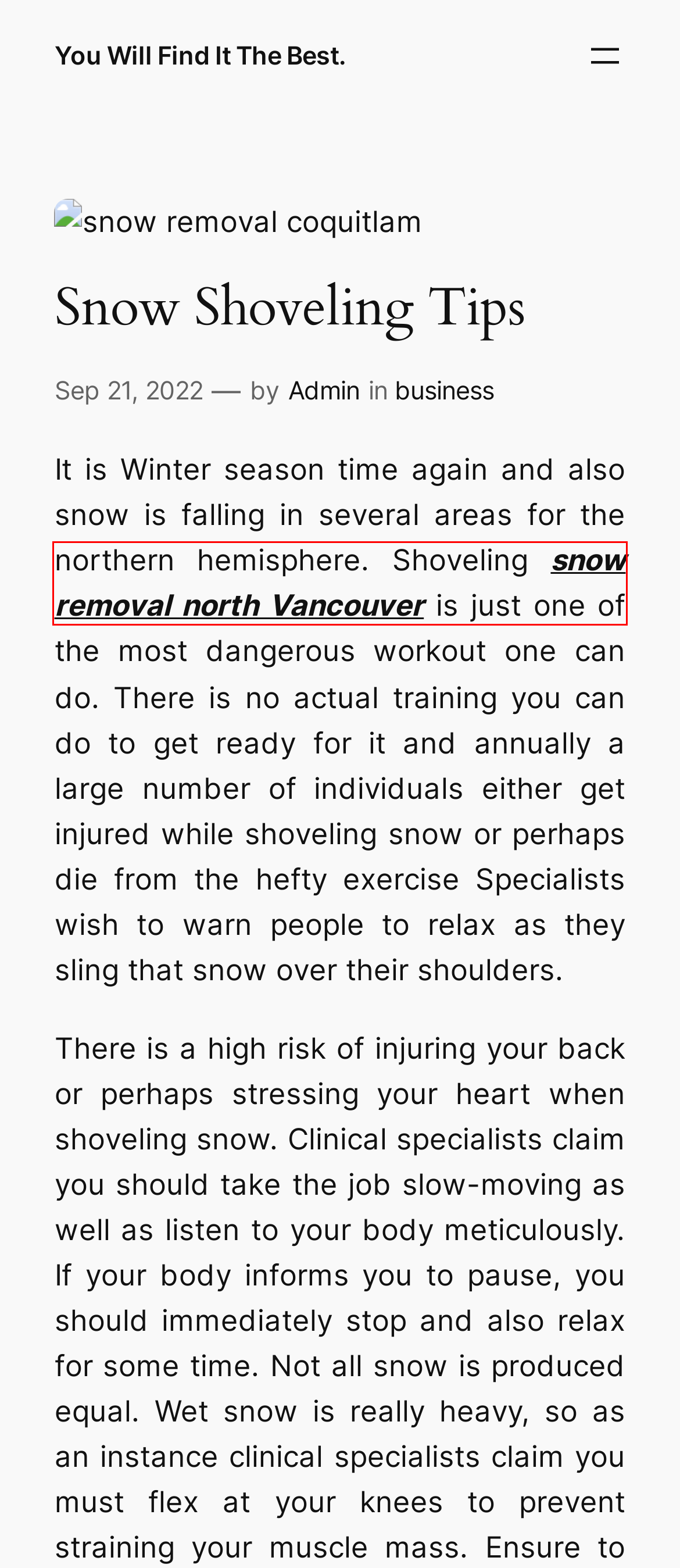Given a webpage screenshot featuring a red rectangle around a UI element, please determine the best description for the new webpage that appears after the element within the bounding box is clicked. The options are:
A. snow removal coquitlam – You Will Find It The Best.
B. Potential Benefits Of Blockchain Smart Contracts Development – You Will Find It The Best.
C. Revealing 7 Secrets to Find the Marketing Assignment Help – You Will Find It The Best.
D. business – You Will Find It The Best.
E. Vancouver BC Snow Removal - Snow Removal Companies in Vancouver, Coquitlam | Limitless Snow Removal
F. You Will Find It The Best. – Technology At Its Peak
G. Admin – You Will Find It The Best.
H. Snow Removal North Vancouver - Snow Removal Services - Limitless Snow Removal

H